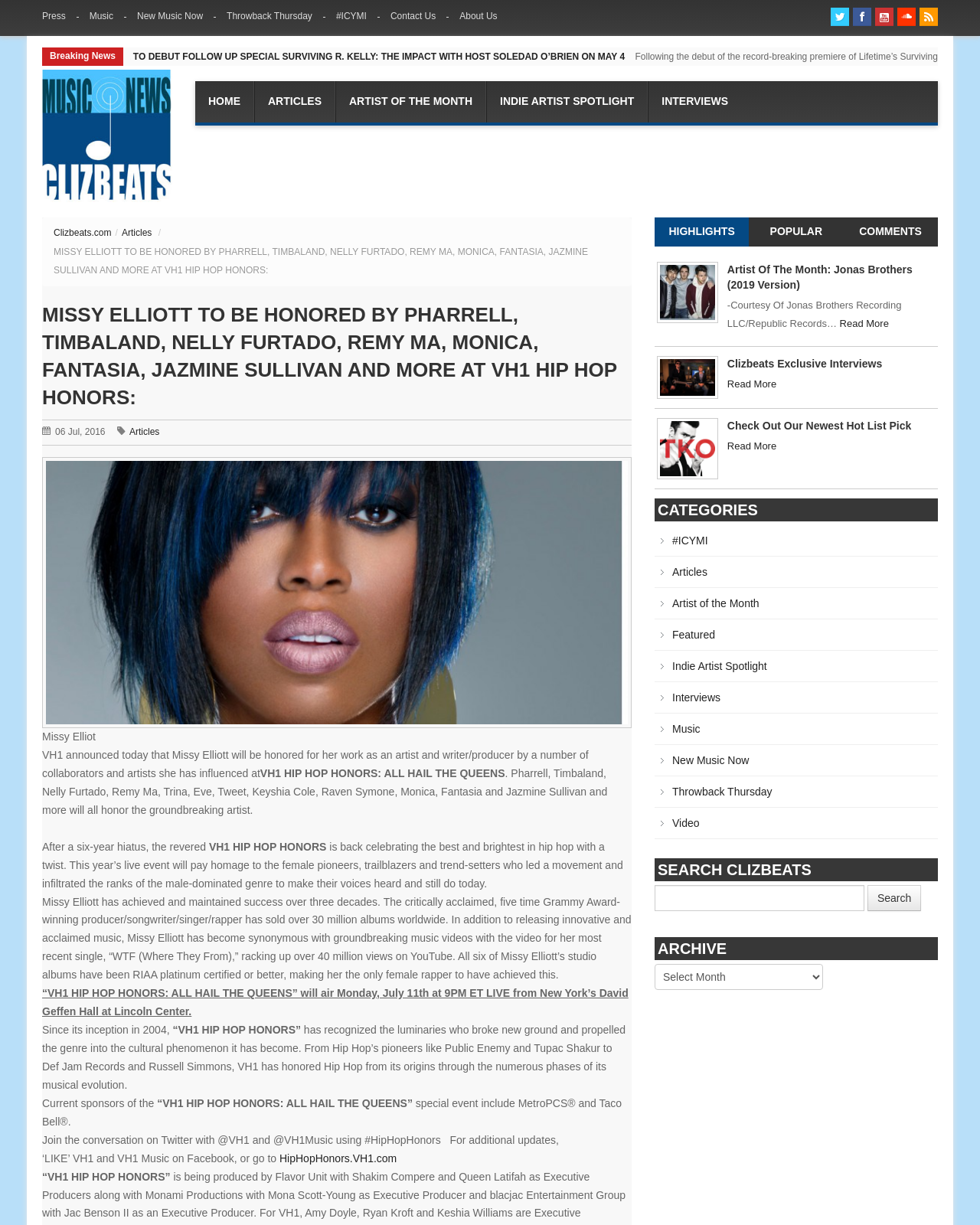Please find the top heading of the webpage and generate its text.

MISSY ELLIOTT TO BE HONORED BY PHARRELL, TIMBALAND, NELLY FURTADO, REMY MA, MONICA, FANTASIA, JAZMINE SULLIVAN AND MORE AT VH1 HIP HOP HONORS: